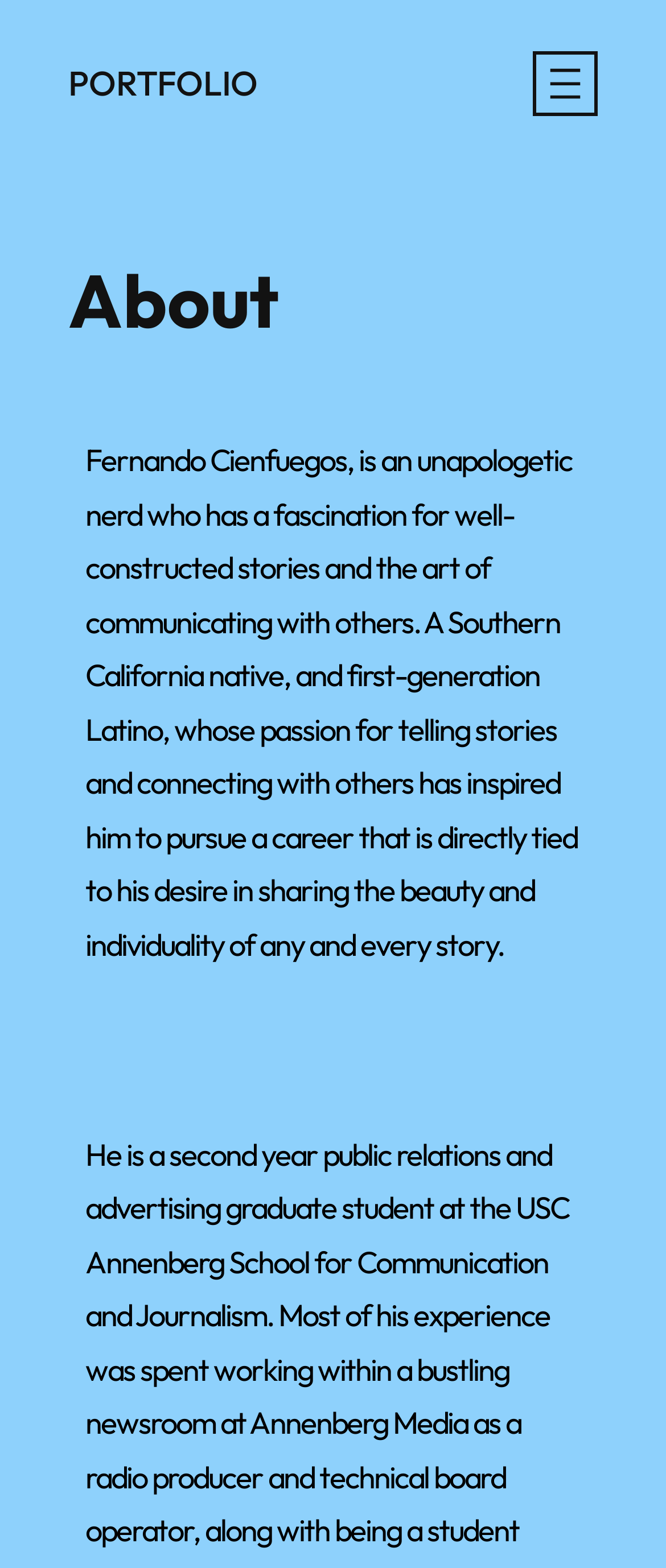Using the provided element description: "Portfolio", determine the bounding box coordinates of the corresponding UI element in the screenshot.

[0.103, 0.039, 0.387, 0.066]